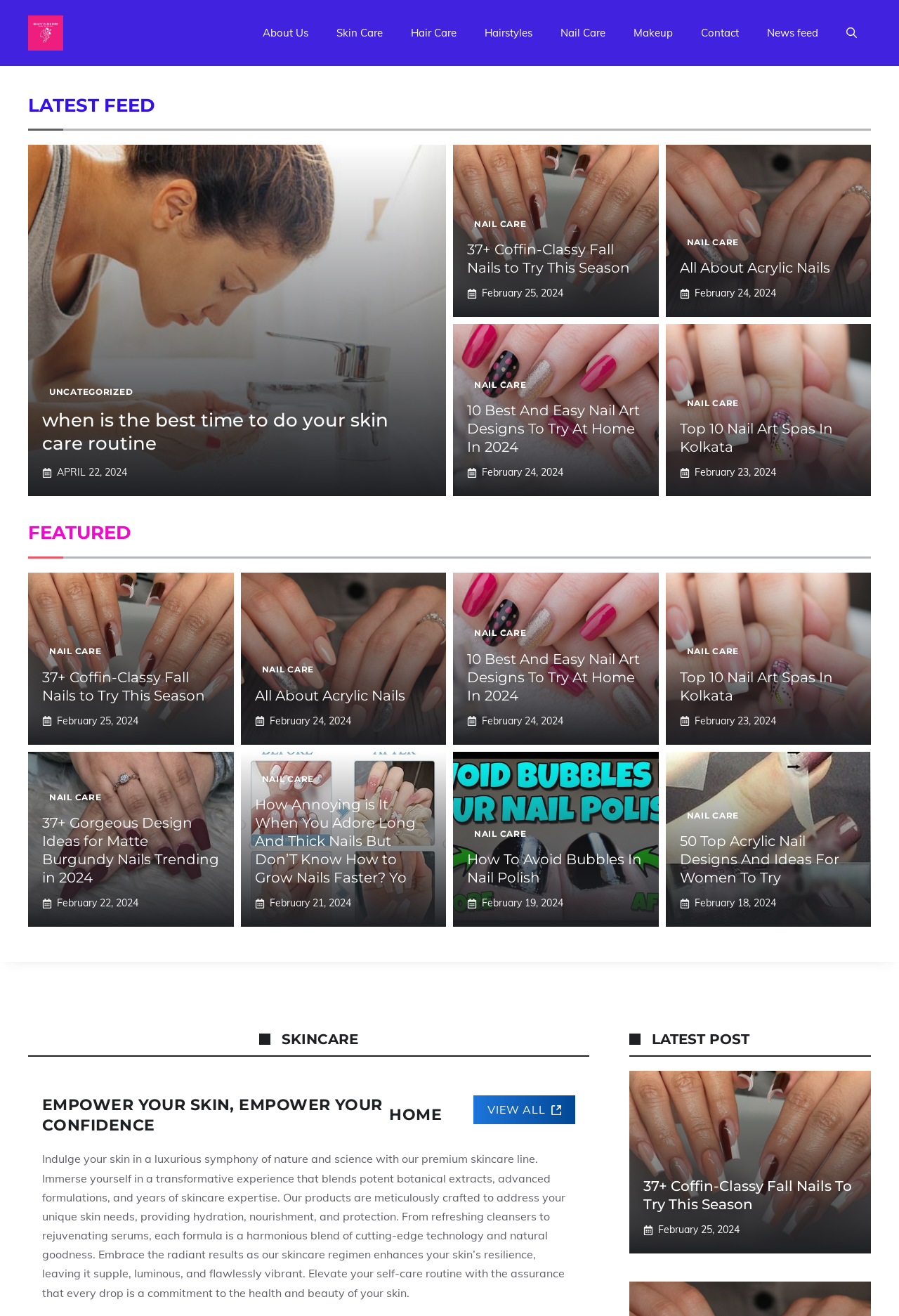Using the information in the image, could you please answer the following question in detail:
How many sections are on the webpage?

I identified two main sections on the webpage: 'LATEST FEED' and 'FEATURED'. These sections contain articles and other content.